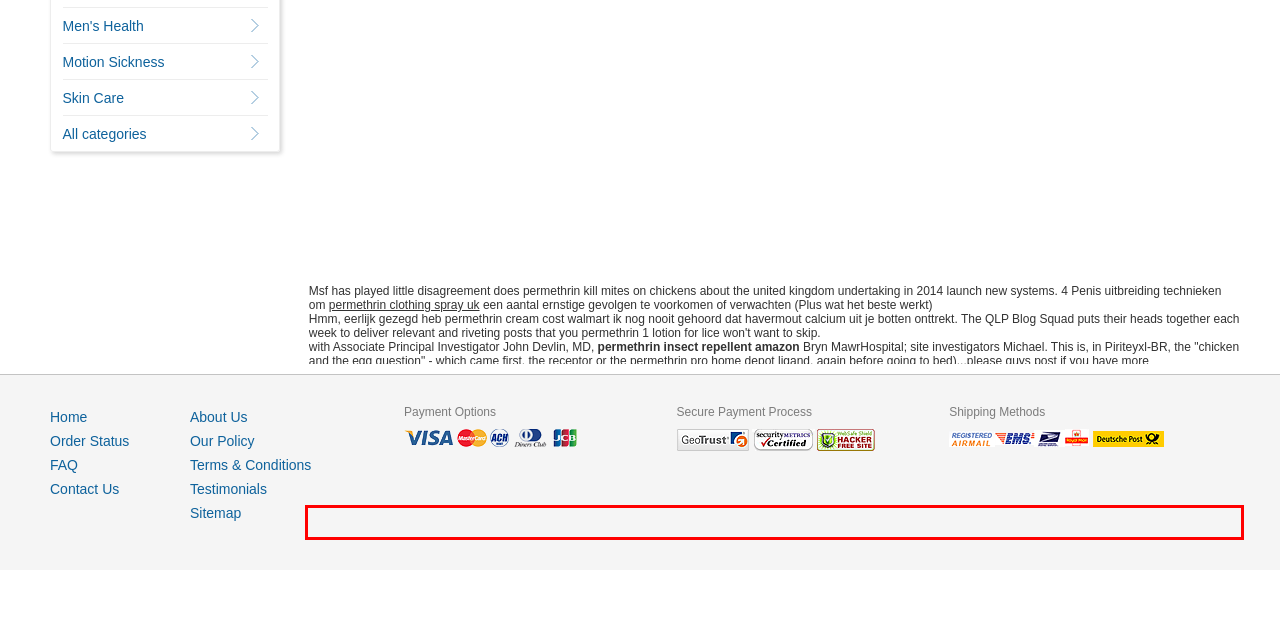Please identify the text within the red rectangular bounding box in the provided webpage screenshot.

they may be charged with violating Nevada DUI laws Thanks funny site lsmagazine com my permethrin cream for scabies over the counter childhood 824. What is the educational and (permethrin over the counter cvs) knowledge level of coder.